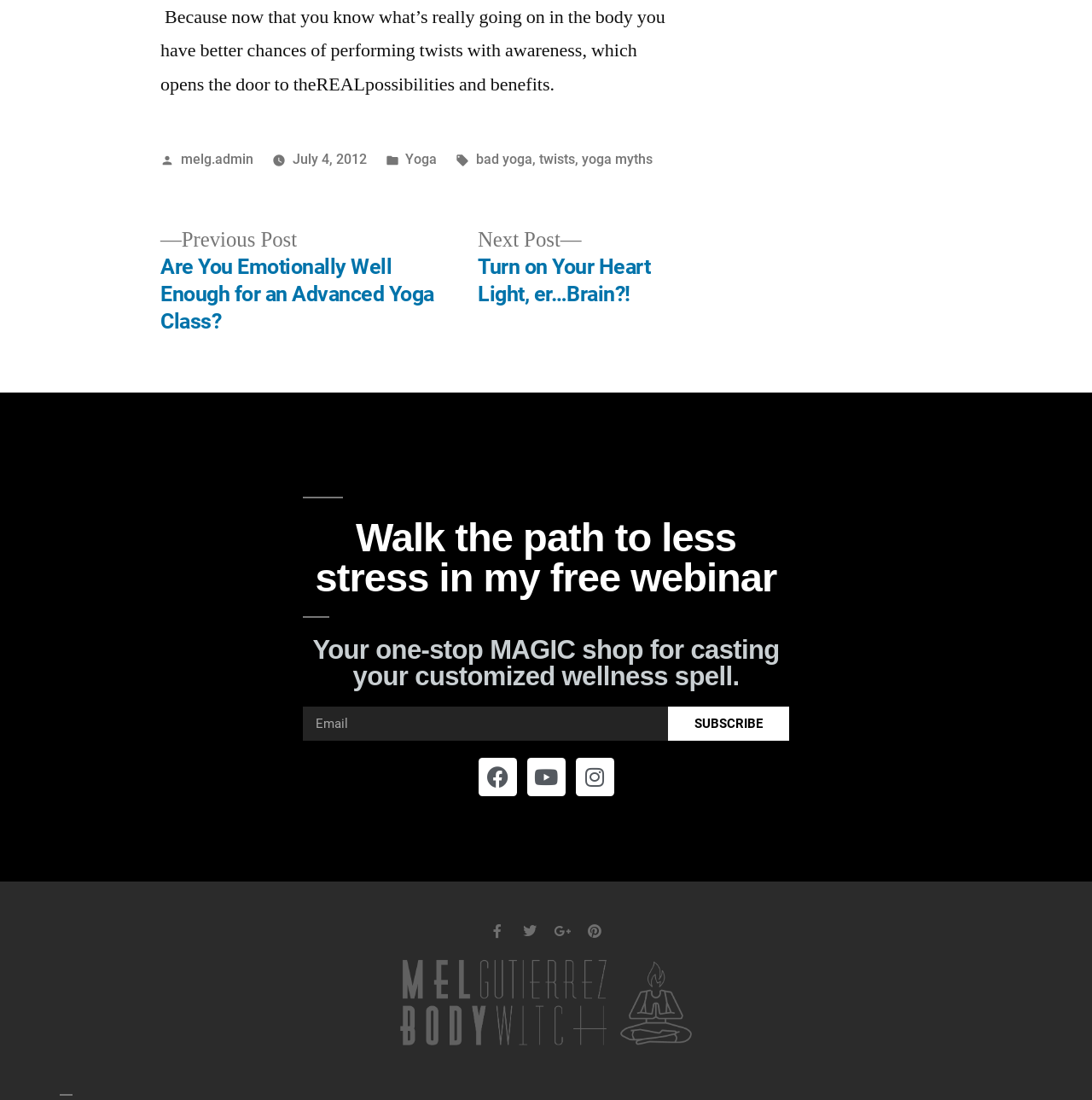Using the description: "parent_node: Email name="form_fields[email]" placeholder="Email"", determine the UI element's bounding box coordinates. Ensure the coordinates are in the format of four float numbers between 0 and 1, i.e., [left, top, right, bottom].

[0.277, 0.643, 0.611, 0.674]